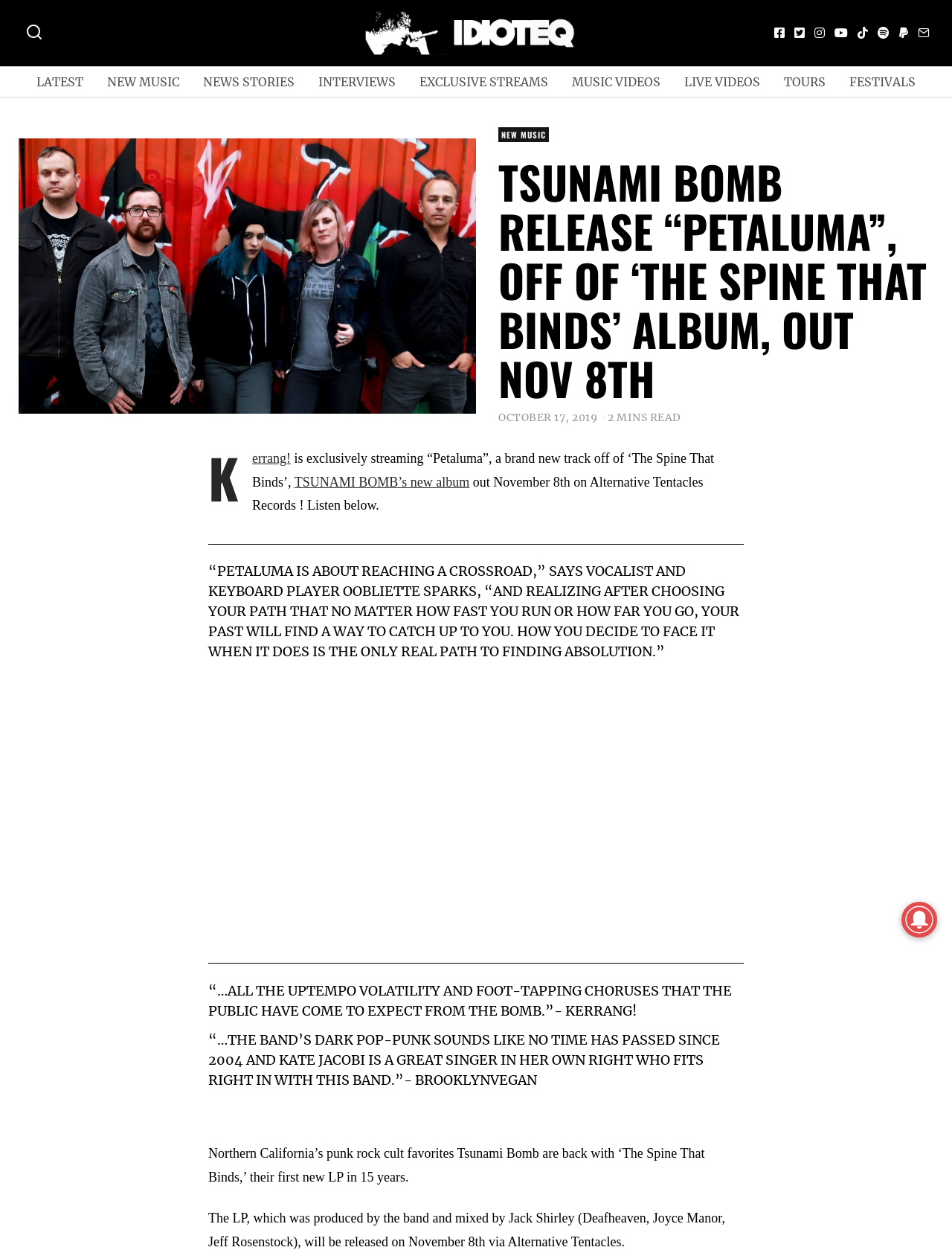Given the element description, predict the bounding box coordinates in the format (top-left x, top-left y, bottom-right x, bottom-right y), using floating point numbers between 0 and 1: title="Facebook"

[0.809, 0.019, 0.828, 0.033]